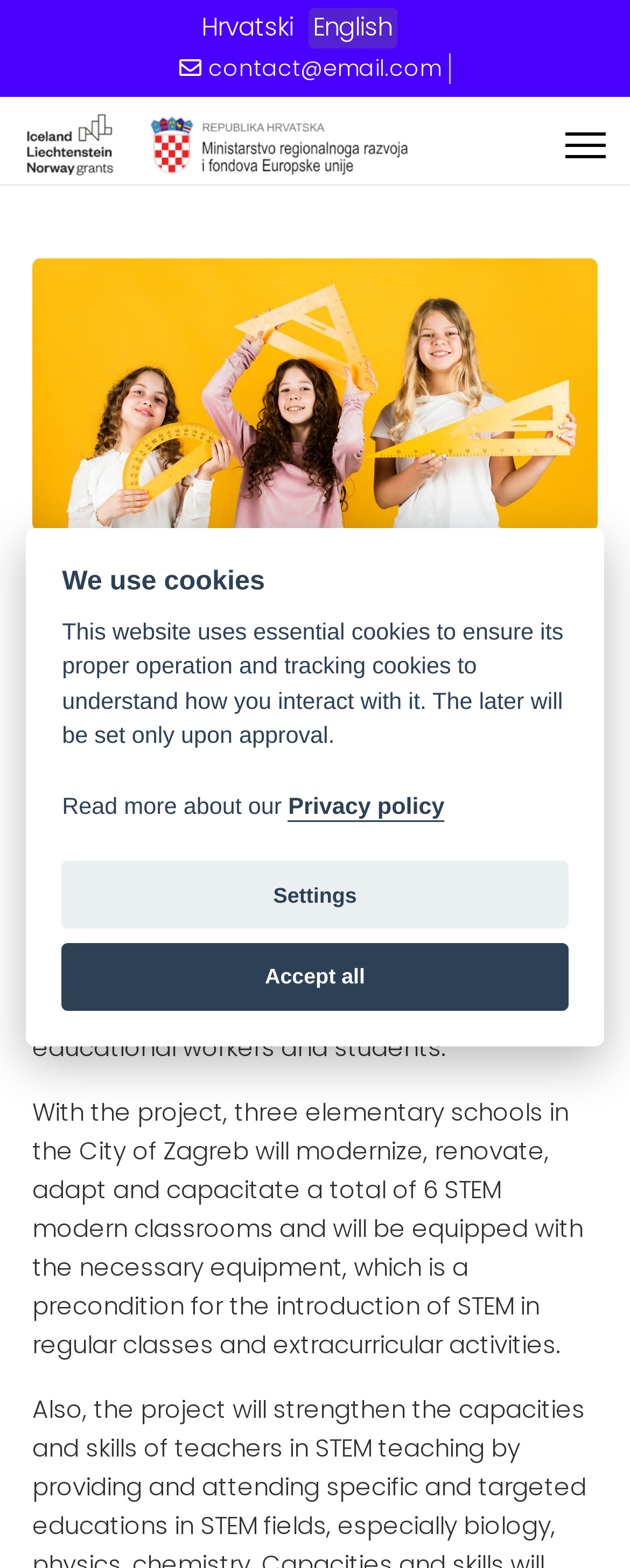Respond with a single word or short phrase to the following question: 
How many languages can the website be translated to?

2